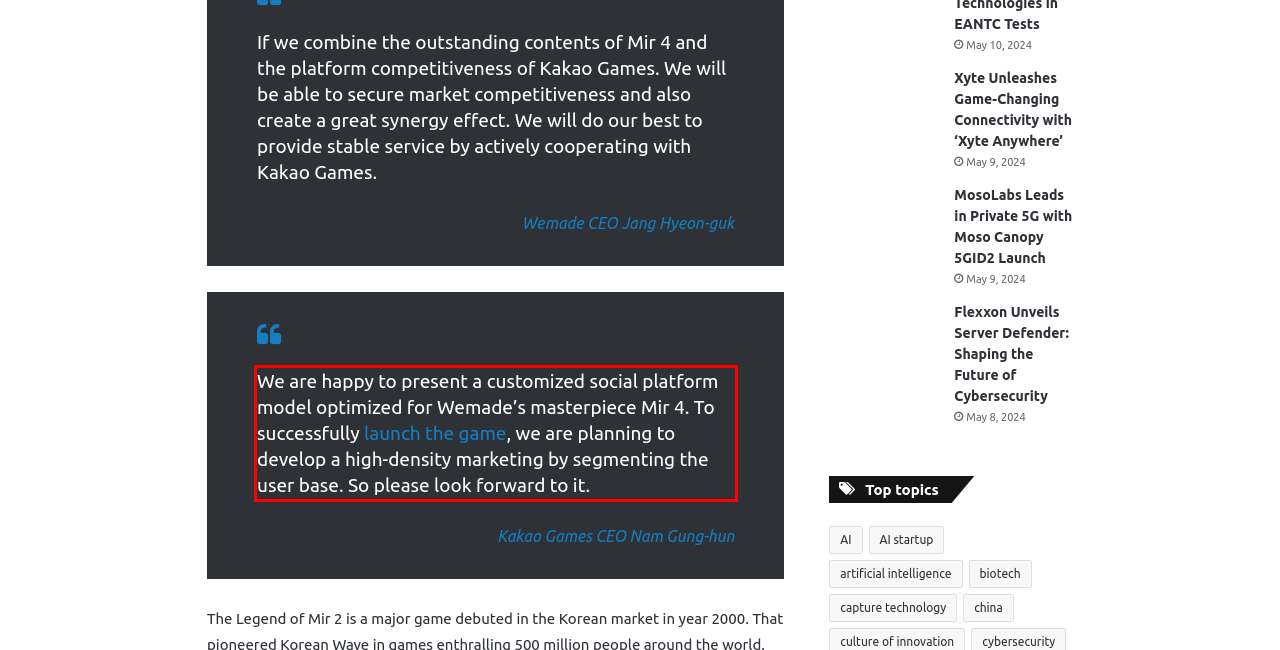In the screenshot of the webpage, find the red bounding box and perform OCR to obtain the text content restricted within this red bounding box.

We are happy to present a customized social platform model optimized for Wemade’s masterpiece Mir 4. To successfully launch the game, we are planning to develop a high-density marketing by segmenting the user base. So please look forward to it.